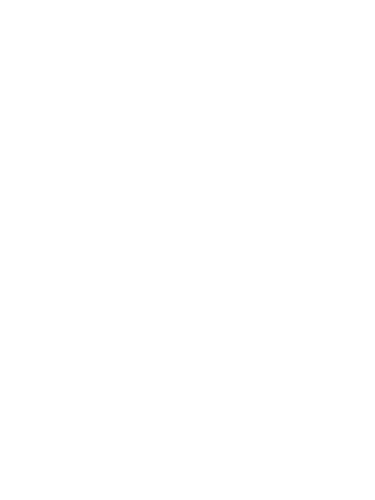What type of wood is used for the guitar's top?
Please provide a single word or phrase as your answer based on the image.

Engelman spruce